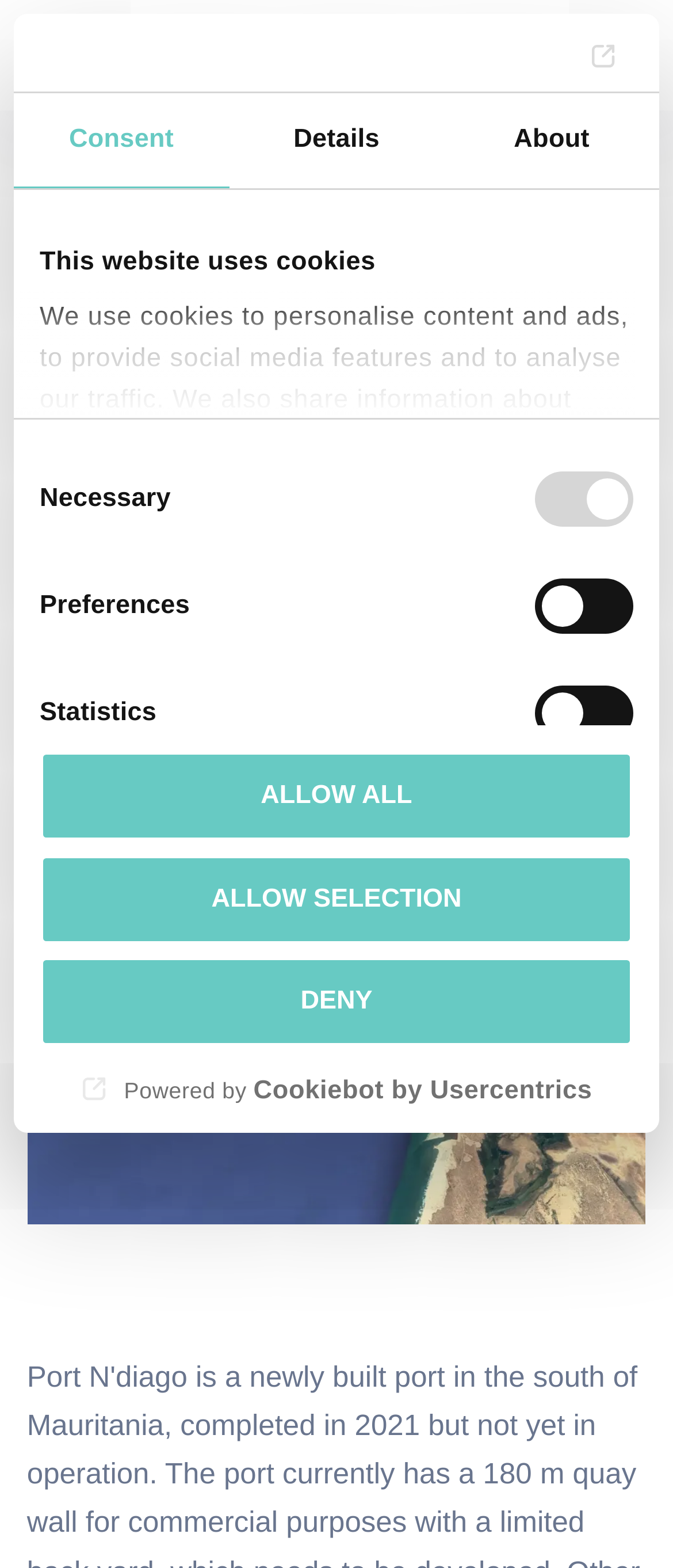Indicate the bounding box coordinates of the element that must be clicked to execute the instruction: "Click the ALLOW SELECTION button". The coordinates should be given as four float numbers between 0 and 1, i.e., [left, top, right, bottom].

[0.059, 0.545, 0.941, 0.602]